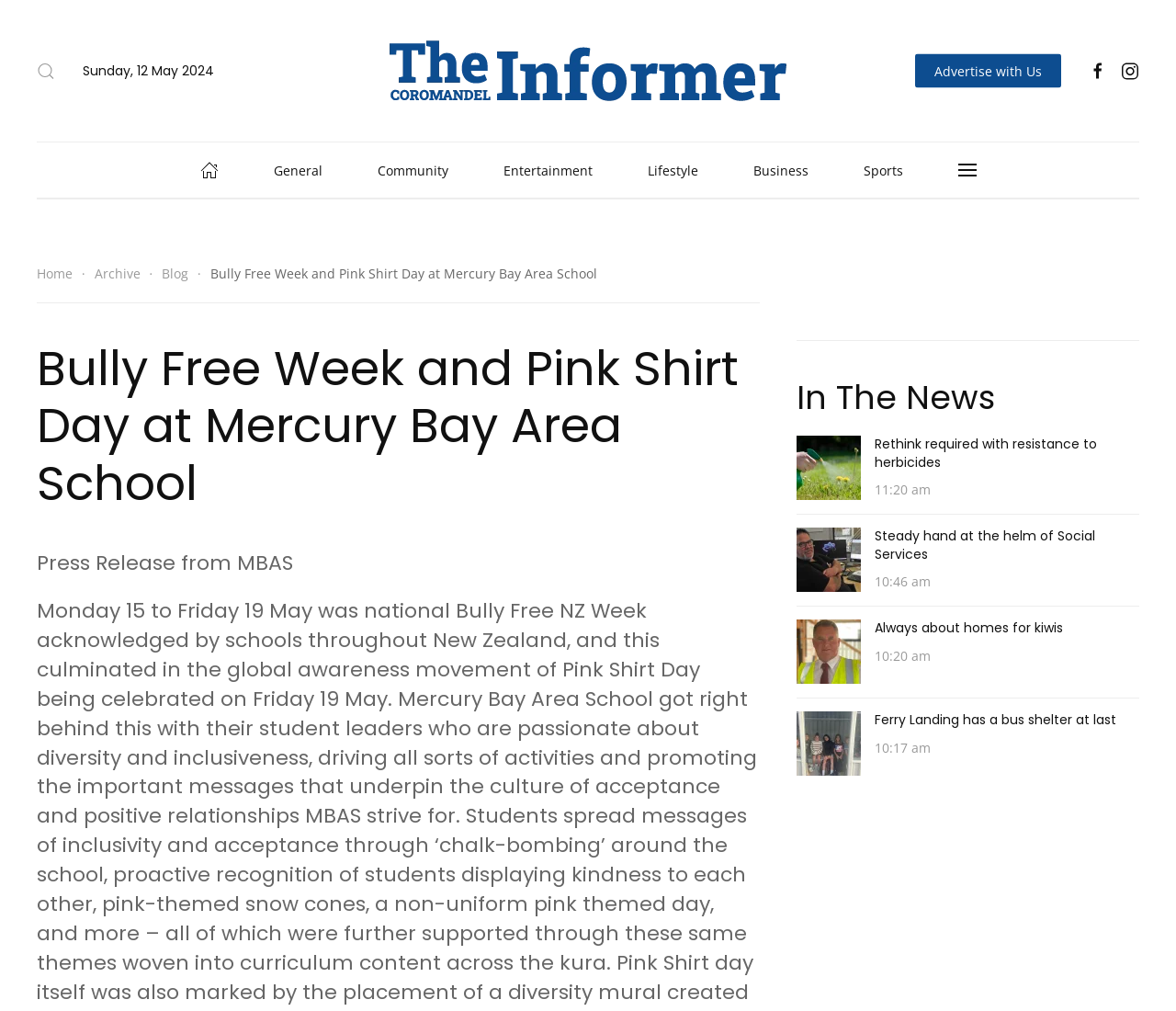Consider the image and give a detailed and elaborate answer to the question: 
What is the name of the school mentioned in the press release?

I read the press release heading 'Bully Free Week and Pink Shirt Day at Mercury Bay Area School' and found that the name of the school mentioned is Mercury Bay Area School.